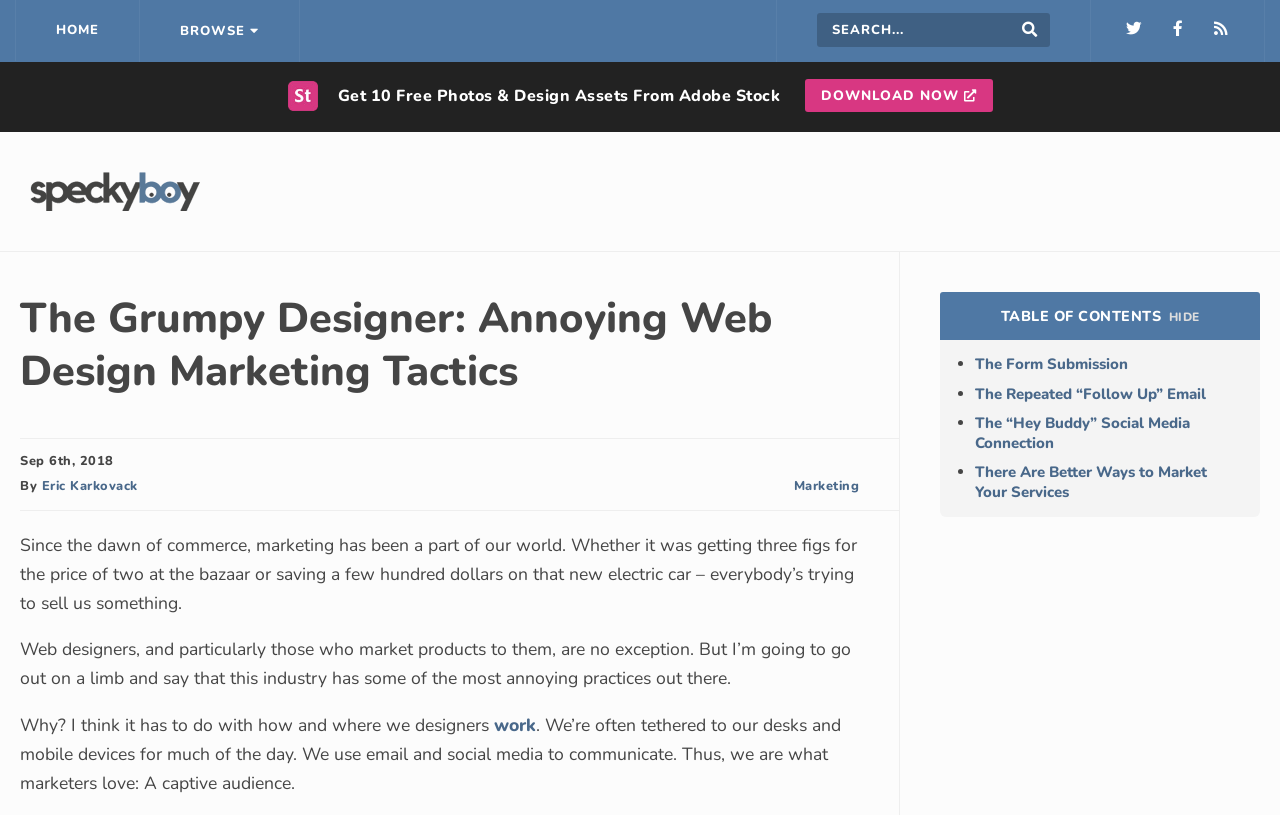Using the description: "Filiali internazionali", identify the bounding box of the corresponding UI element in the screenshot.

None